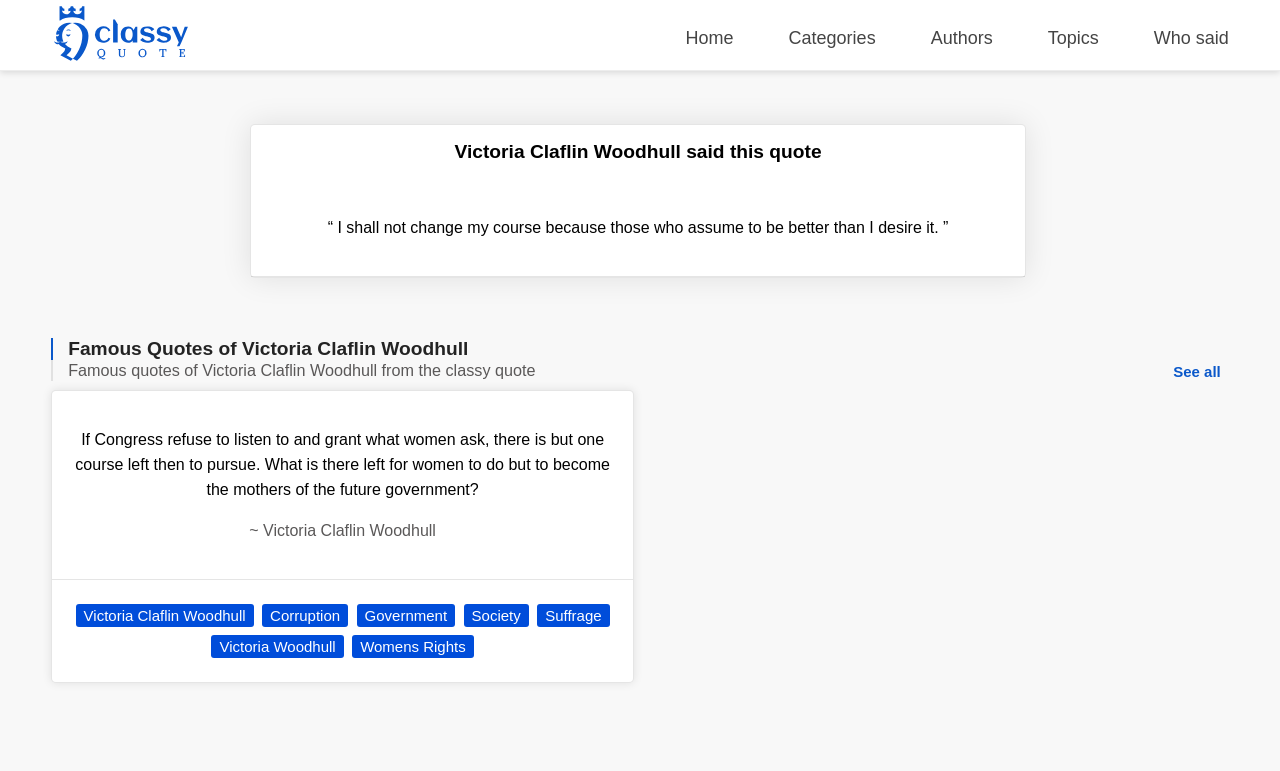Please specify the bounding box coordinates of the region to click in order to perform the following instruction: "View the quote by Victoria Claflin Woodhull".

[0.196, 0.183, 0.801, 0.211]